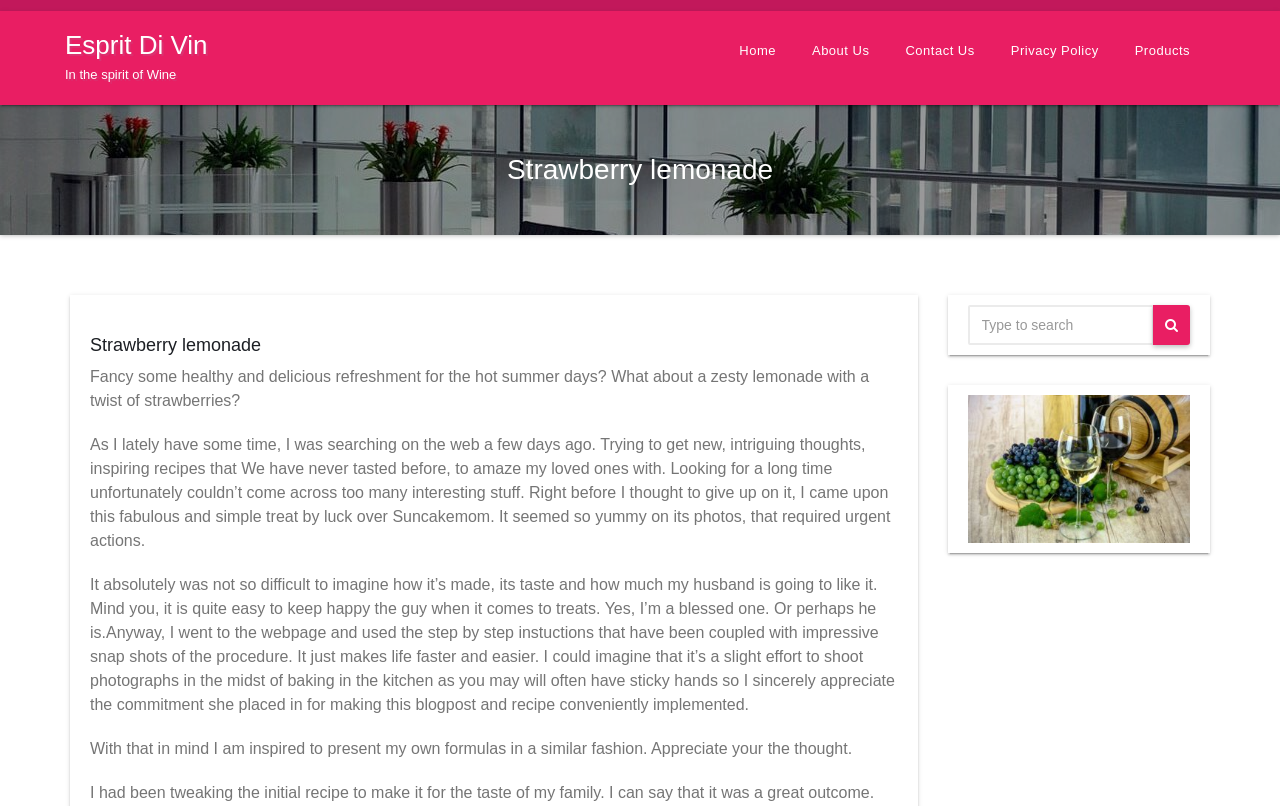Use a single word or phrase to answer the question: How many links are in the top navigation bar?

5